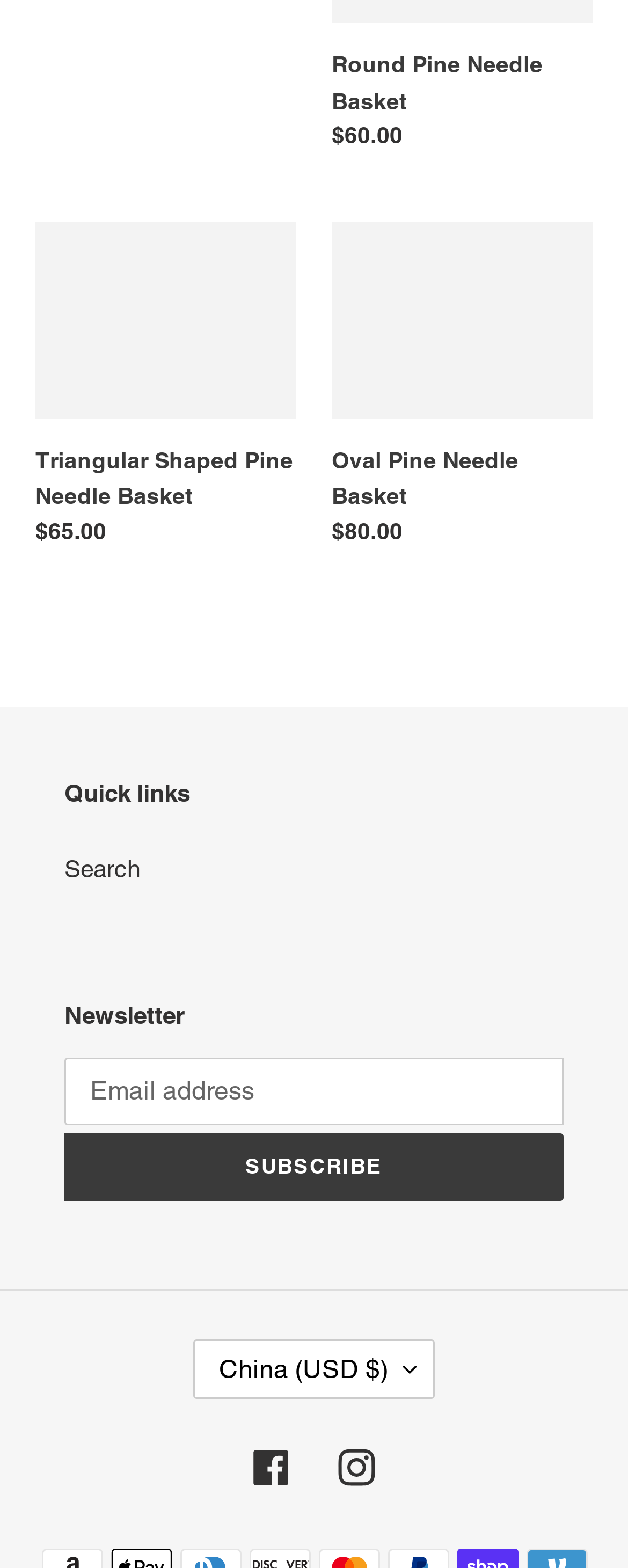How many social media links are there?
Respond to the question with a well-detailed and thorough answer.

I counted the number of social media links at the bottom of the page, which are 'Facebook' and 'Instagram', and there are two of them.